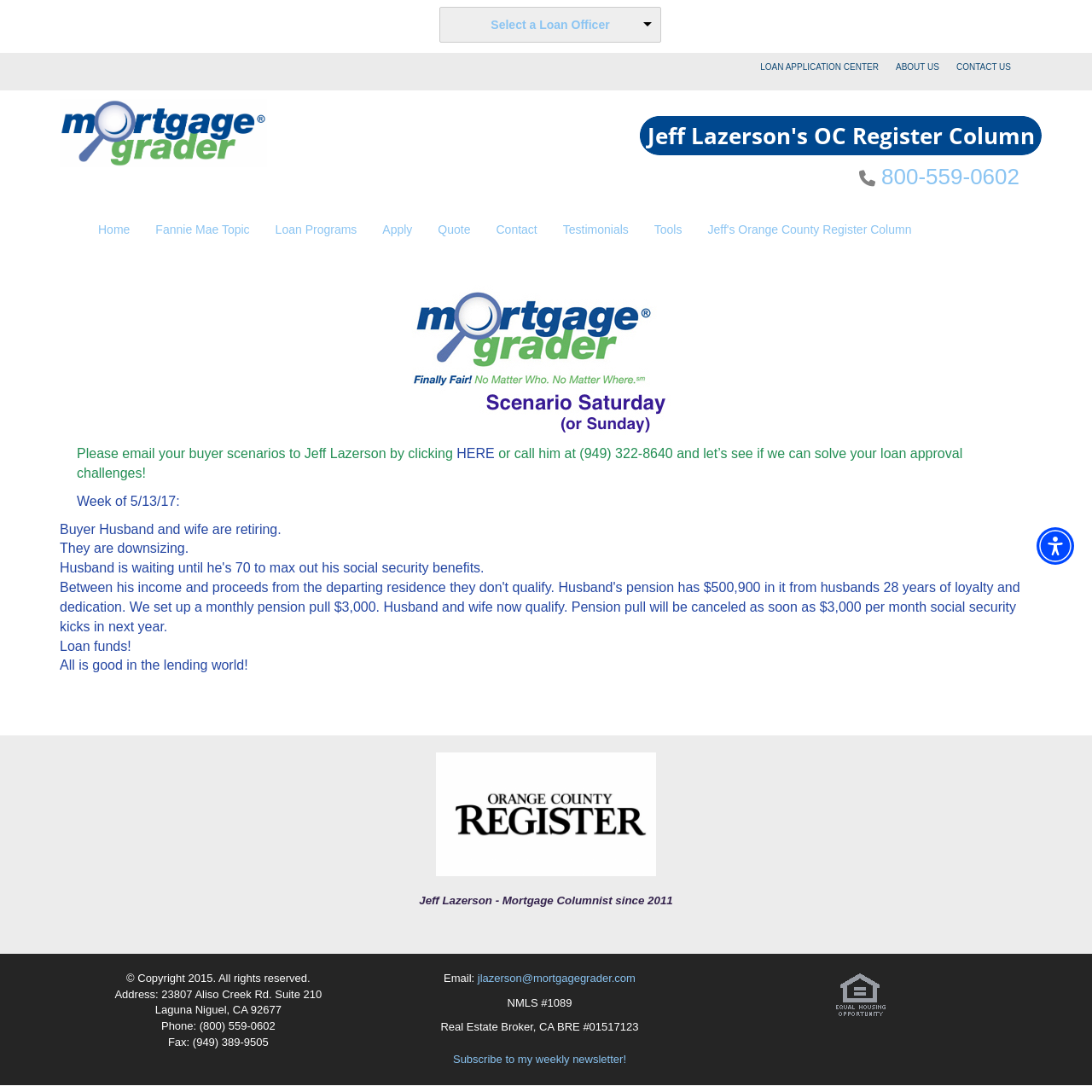Identify the bounding box coordinates for the element you need to click to achieve the following task: "Contact us by phone". The coordinates must be four float values ranging from 0 to 1, formatted as [left, top, right, bottom].

[0.807, 0.15, 0.934, 0.173]